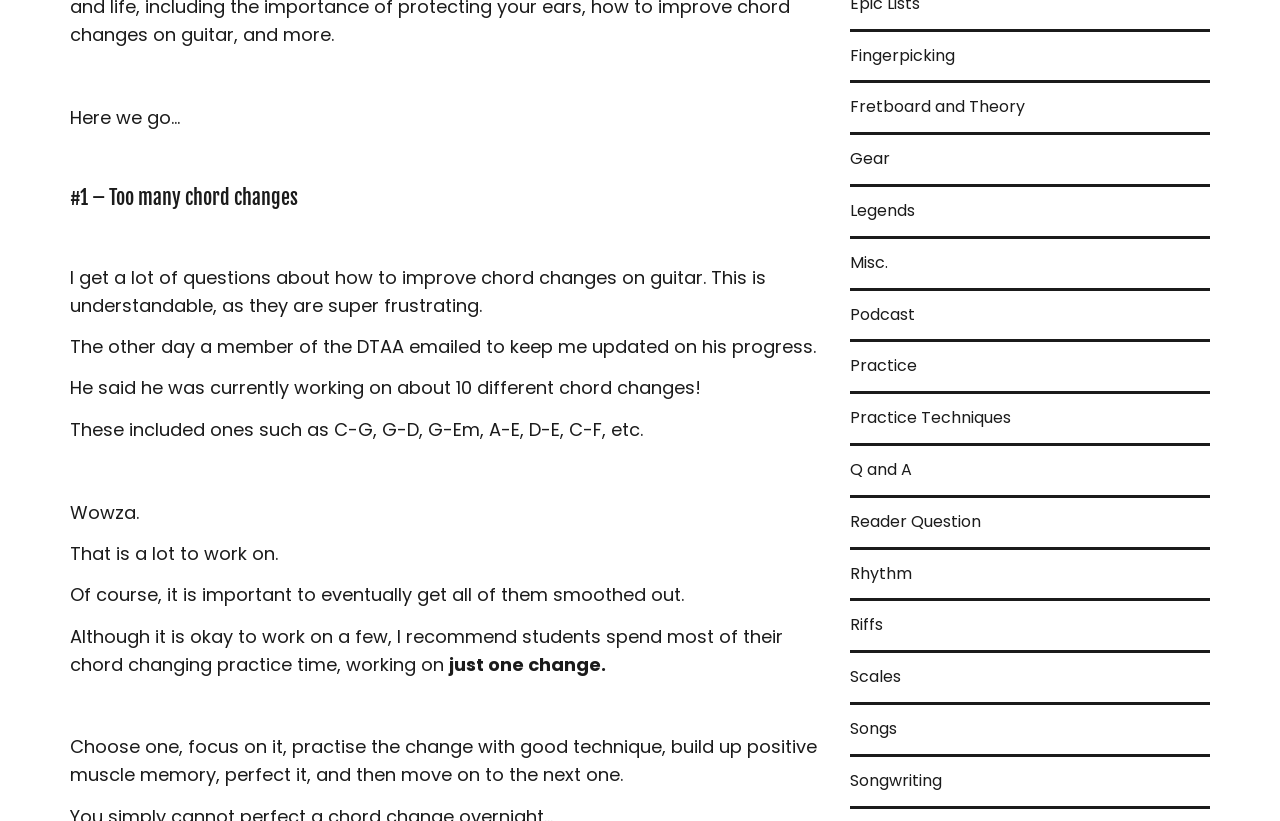Identify the bounding box coordinates of the area that should be clicked in order to complete the given instruction: "Click on the 'Songs' link". The bounding box coordinates should be four float numbers between 0 and 1, i.e., [left, top, right, bottom].

[0.664, 0.859, 0.701, 0.918]